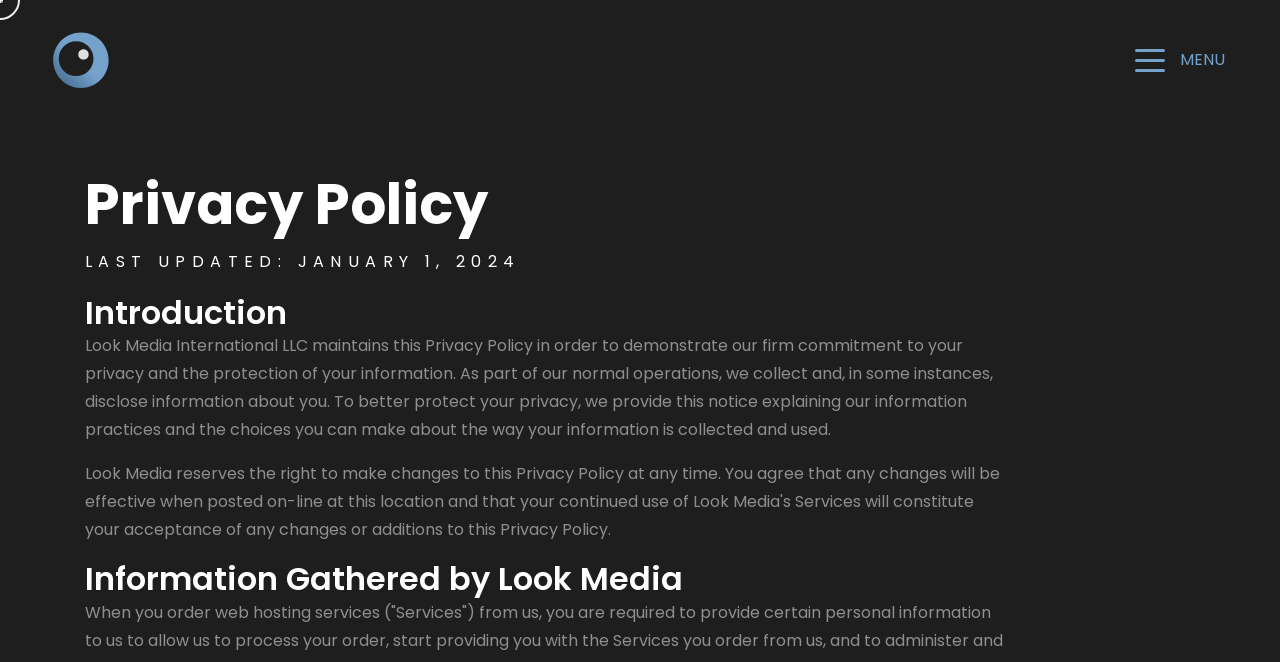What is the logo of the company? Please answer the question using a single word or phrase based on the image.

LOOK media logo